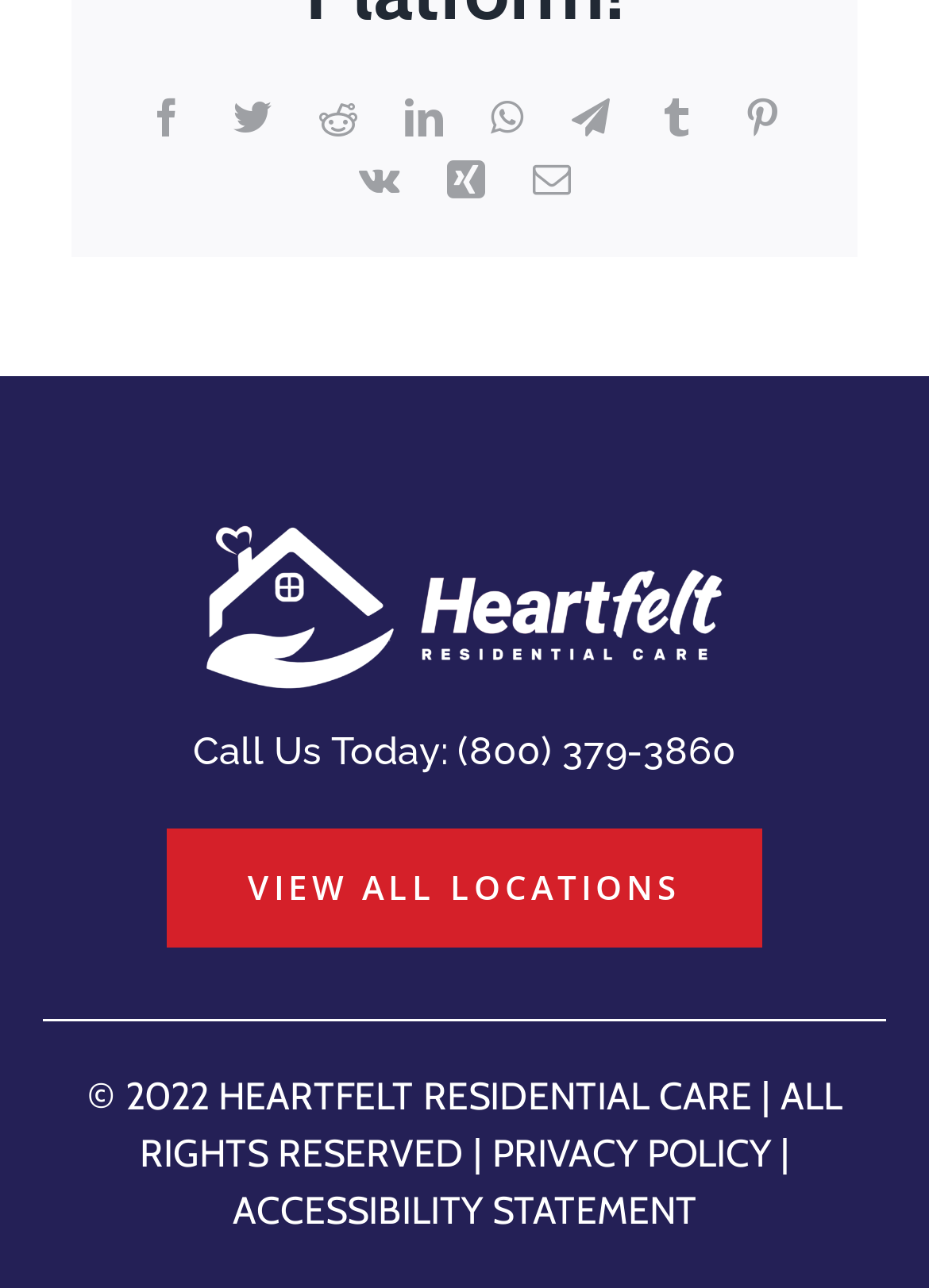Please determine the bounding box coordinates of the element to click in order to execute the following instruction: "Share on Facebook". The coordinates should be four float numbers between 0 and 1, specified as [left, top, right, bottom].

[0.159, 0.075, 0.2, 0.105]